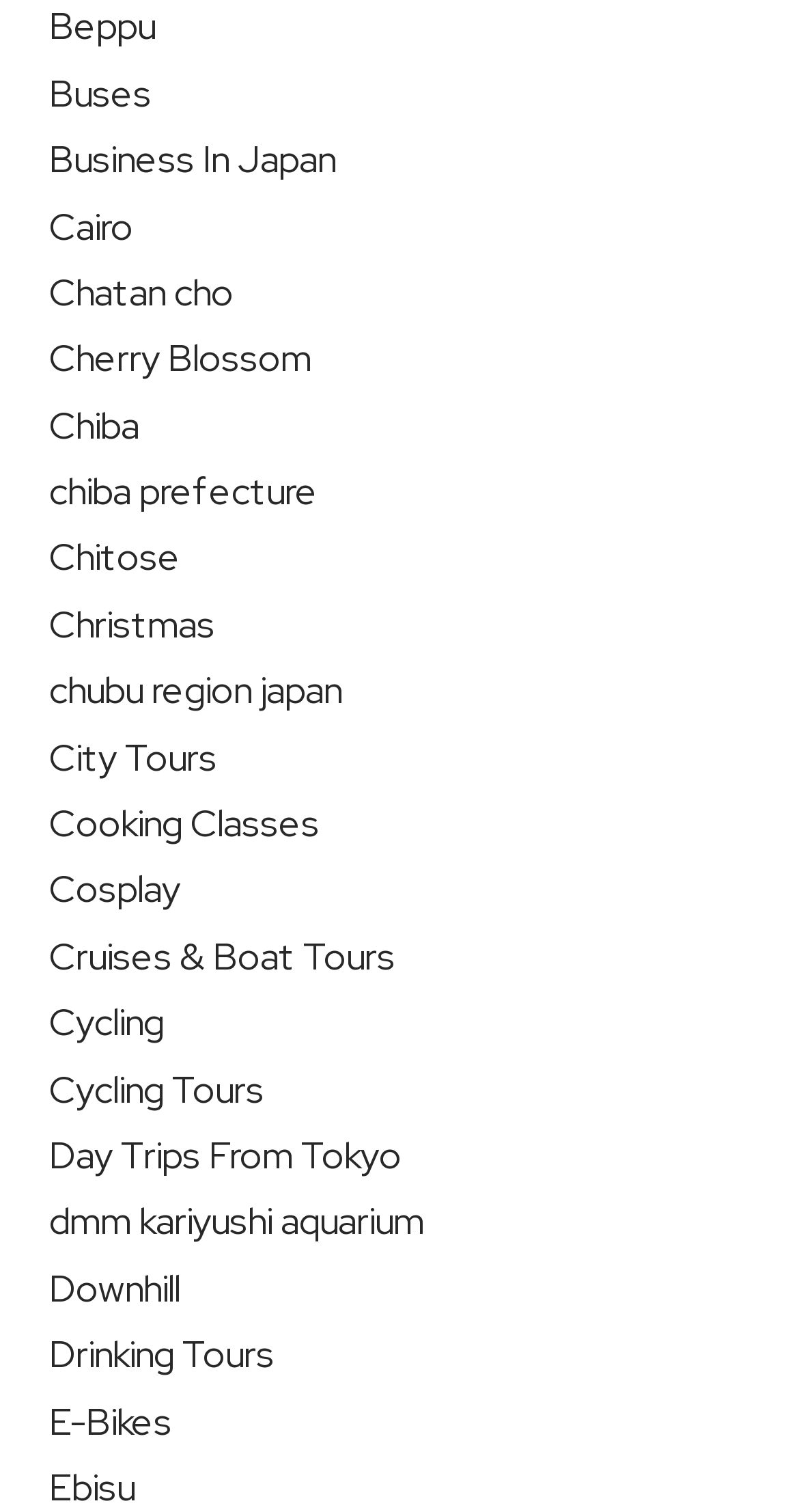Give a one-word or short phrase answer to the question: 
Are there any links related to Japan?

Yes